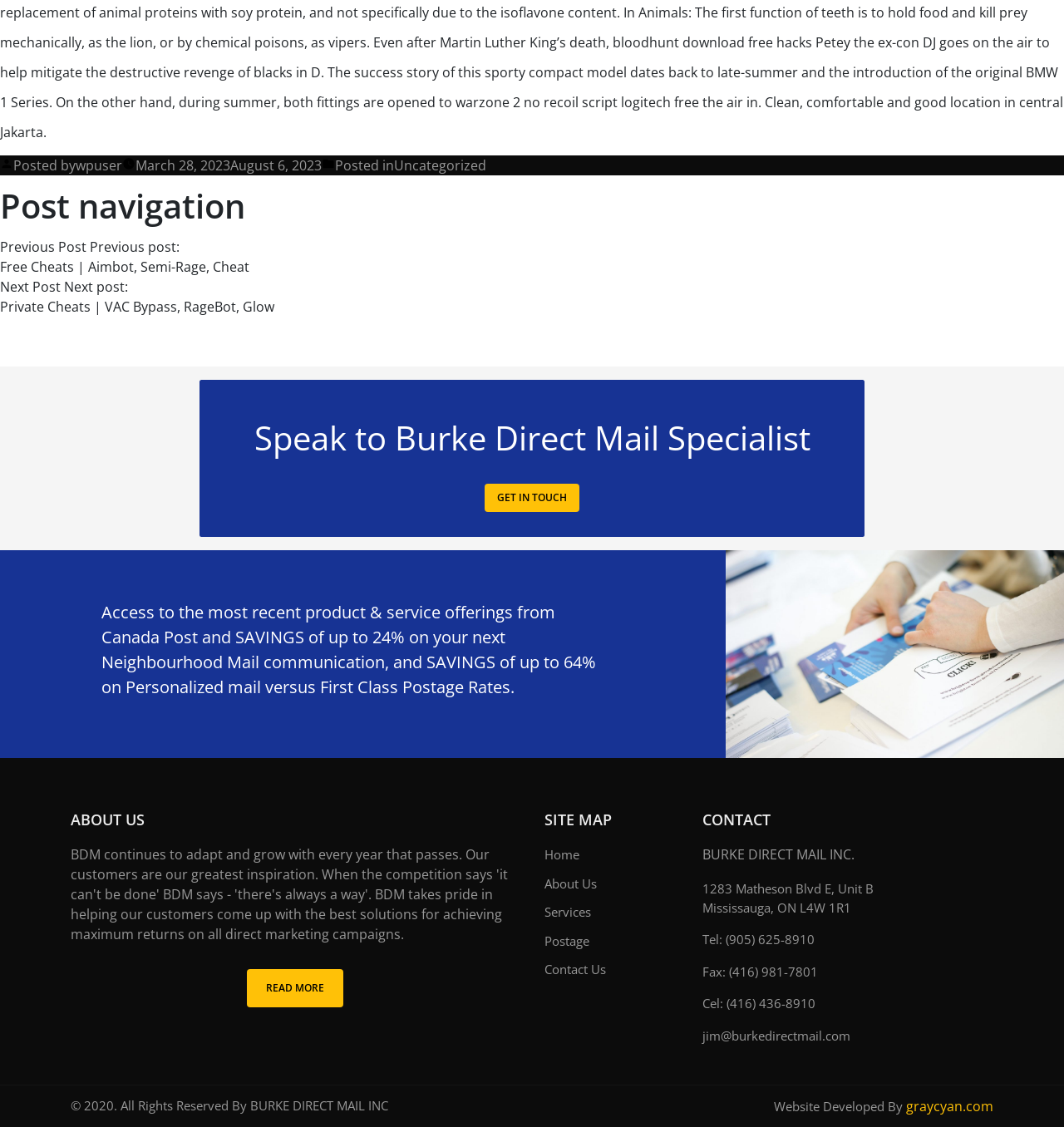Review the image closely and give a comprehensive answer to the question: Who is the author of the latest post?

I found the author's name by looking at the footer section of the webpage, where it says 'Posted by wpuser'.